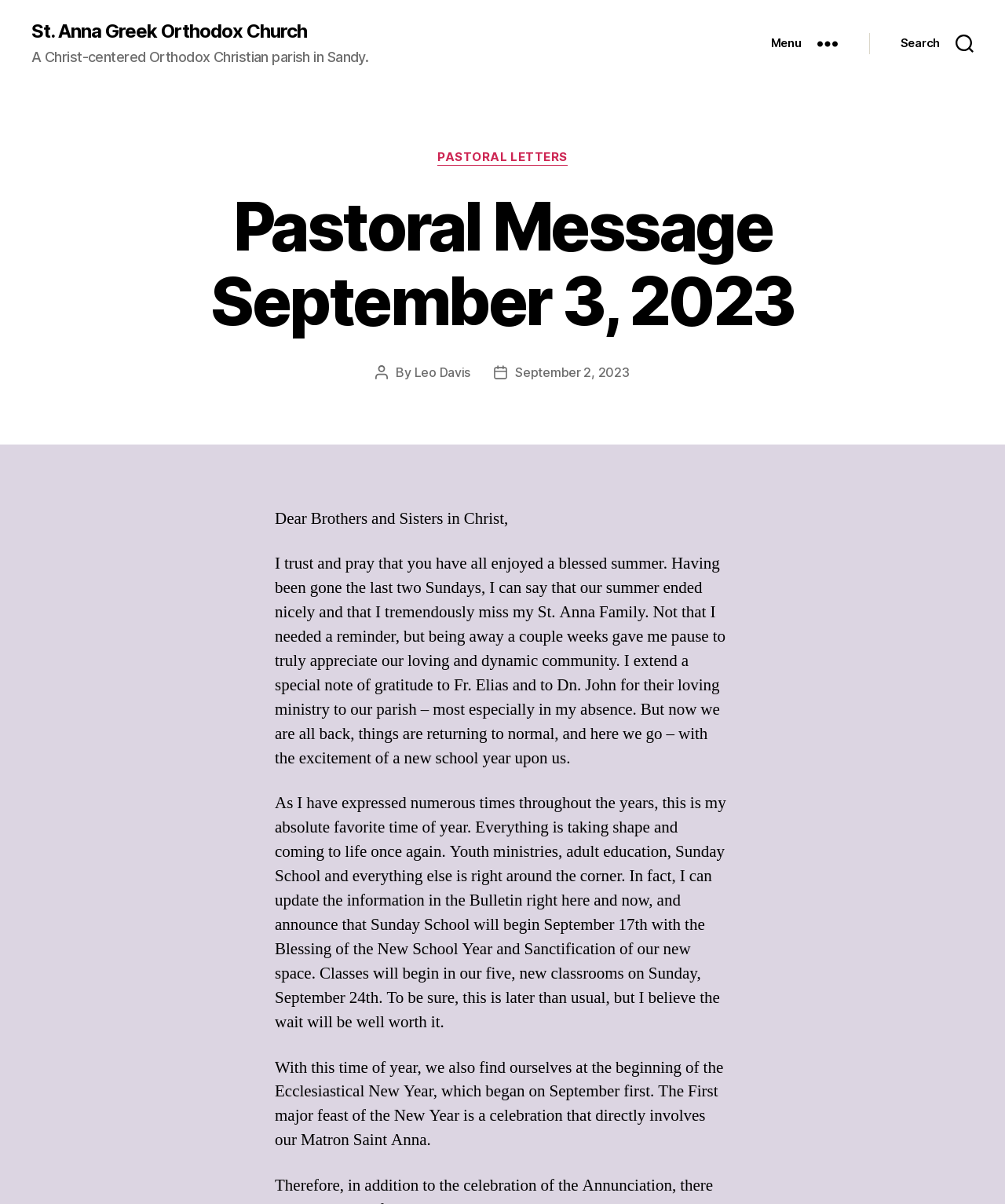Locate the UI element described as follows: "Flywheel & Digital Marketing". Return the bounding box coordinates as four float numbers between 0 and 1 in the order [left, top, right, bottom].

None